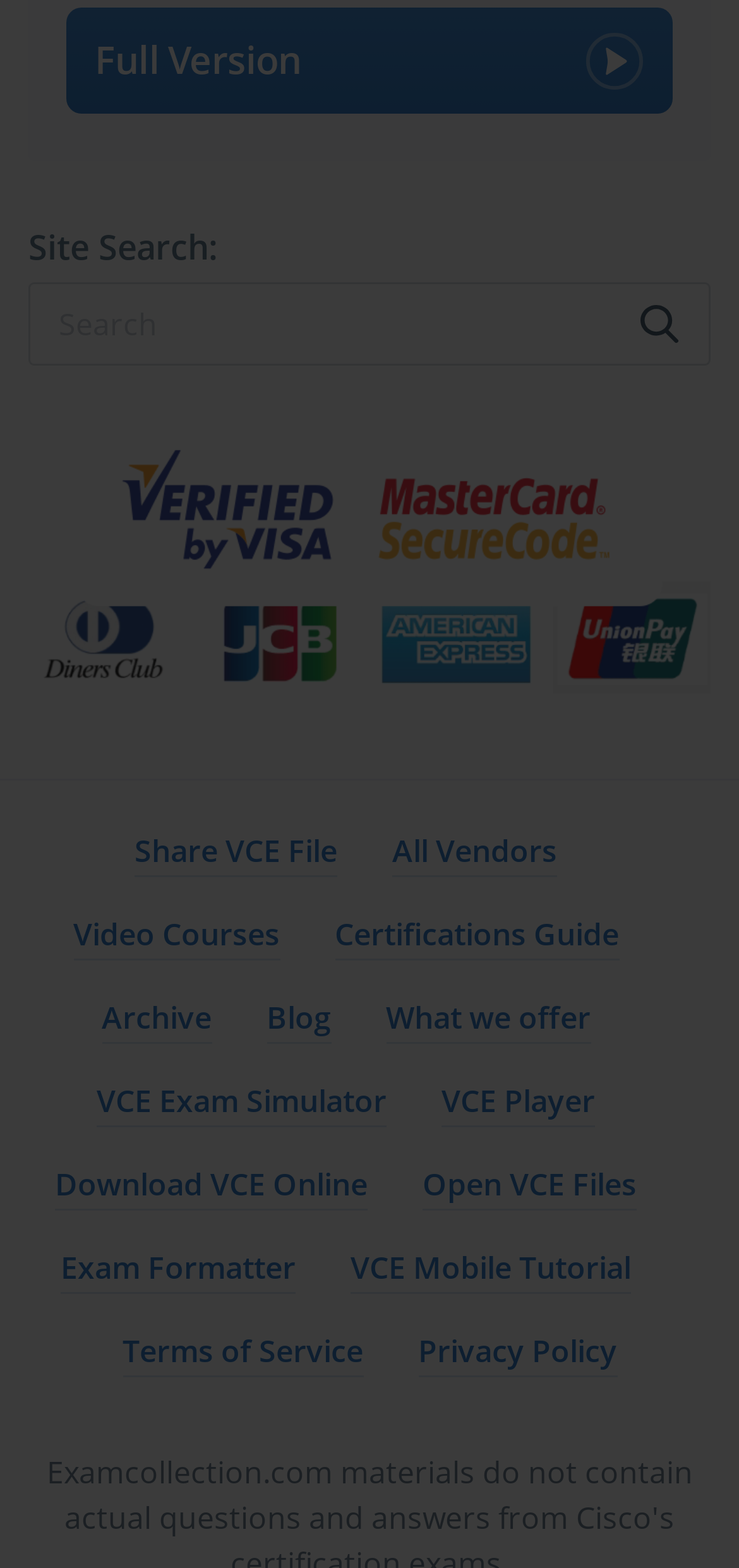What is the 'Full Version' link for?
Analyze the image and deliver a detailed answer to the question.

The 'Full Version' link is located at the top of the webpage, but its purpose is not explicitly stated. It may lead to a more comprehensive version of the website or a specific feature.